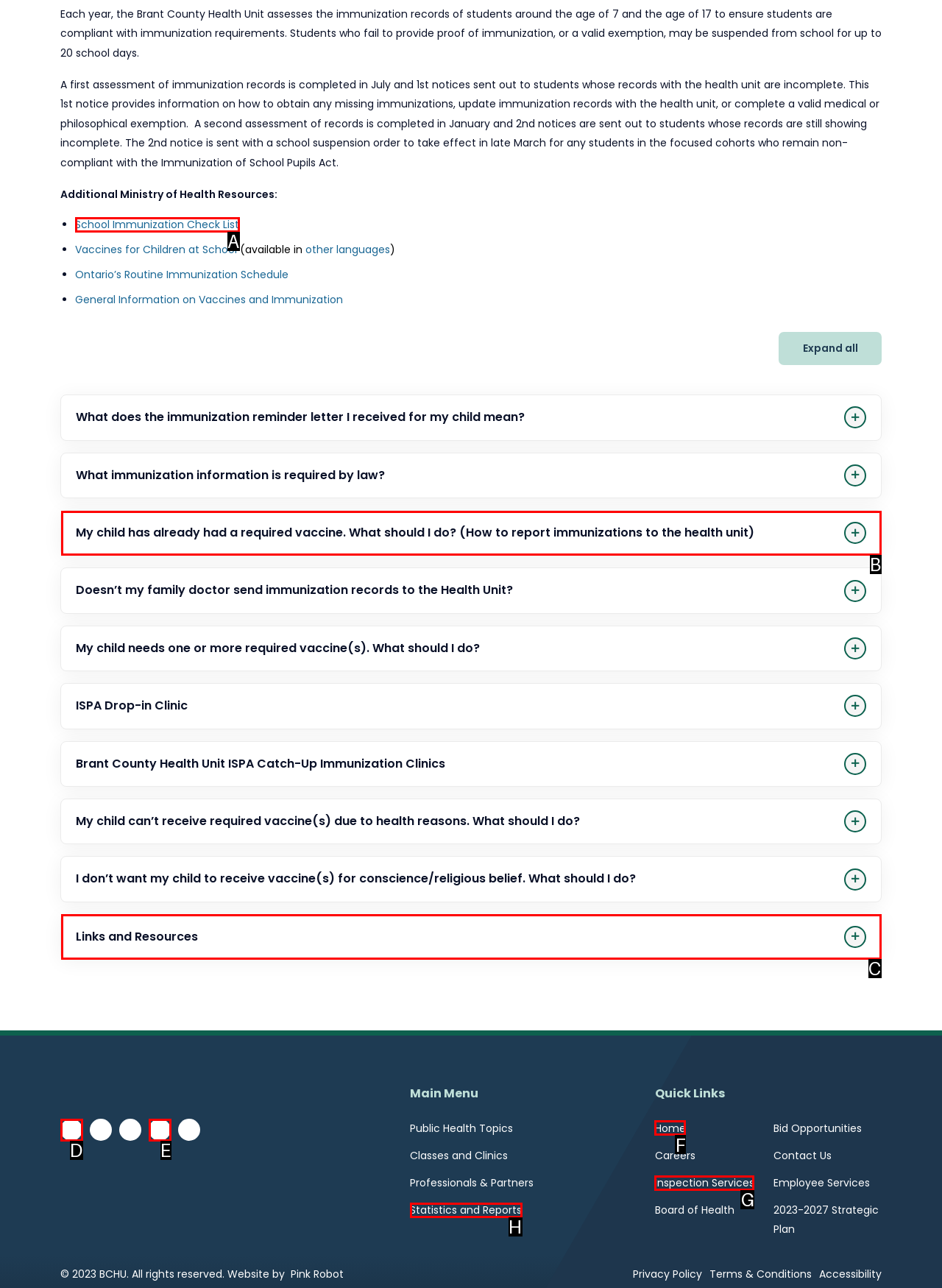Identify the HTML element that corresponds to the following description: School Immunization Check List. Provide the letter of the correct option from the presented choices.

A